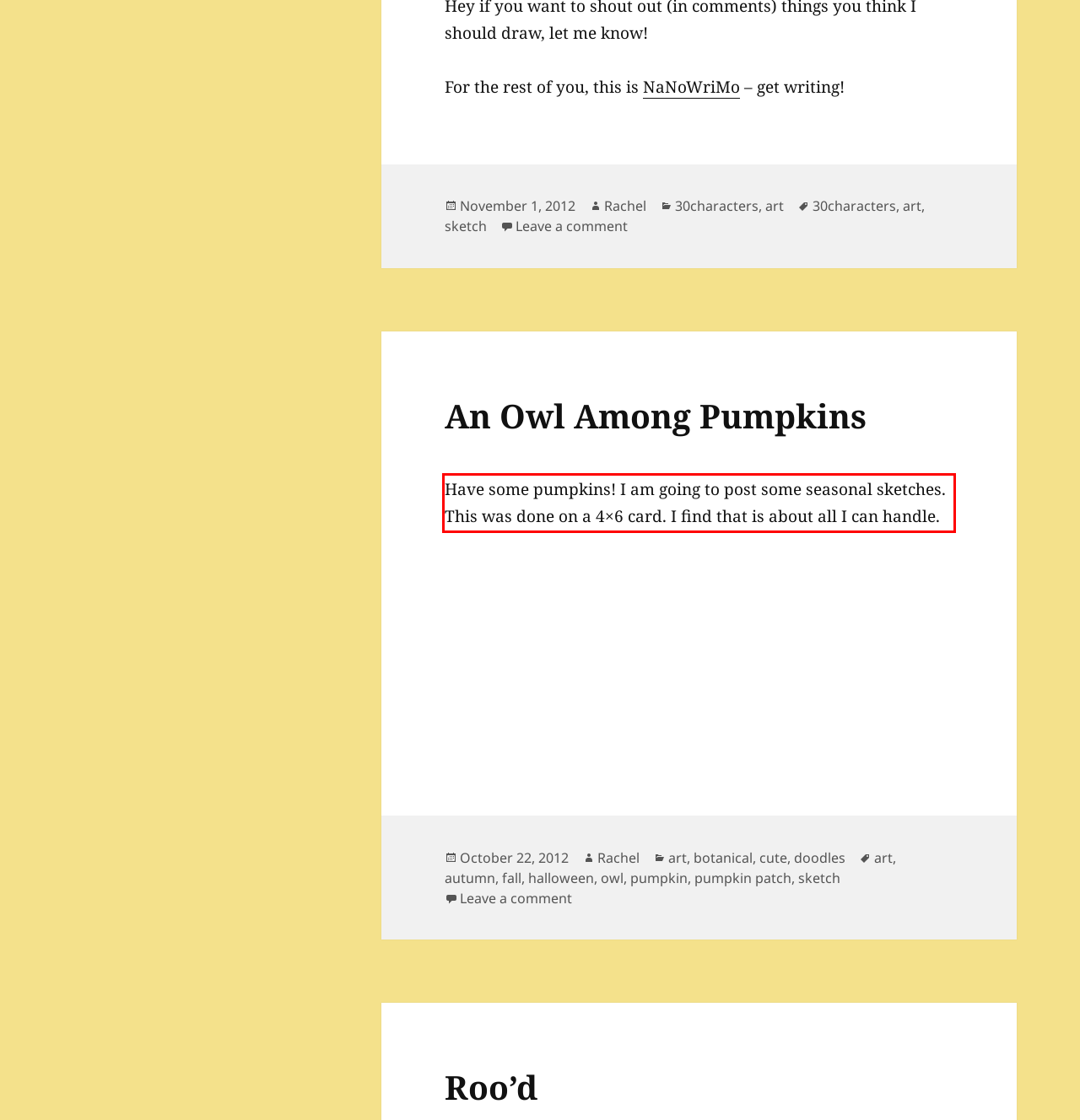Analyze the screenshot of the webpage and extract the text from the UI element that is inside the red bounding box.

Have some pumpkins! I am going to post some seasonal sketches. This was done on a 4×6 card. I find that is about all I can handle.